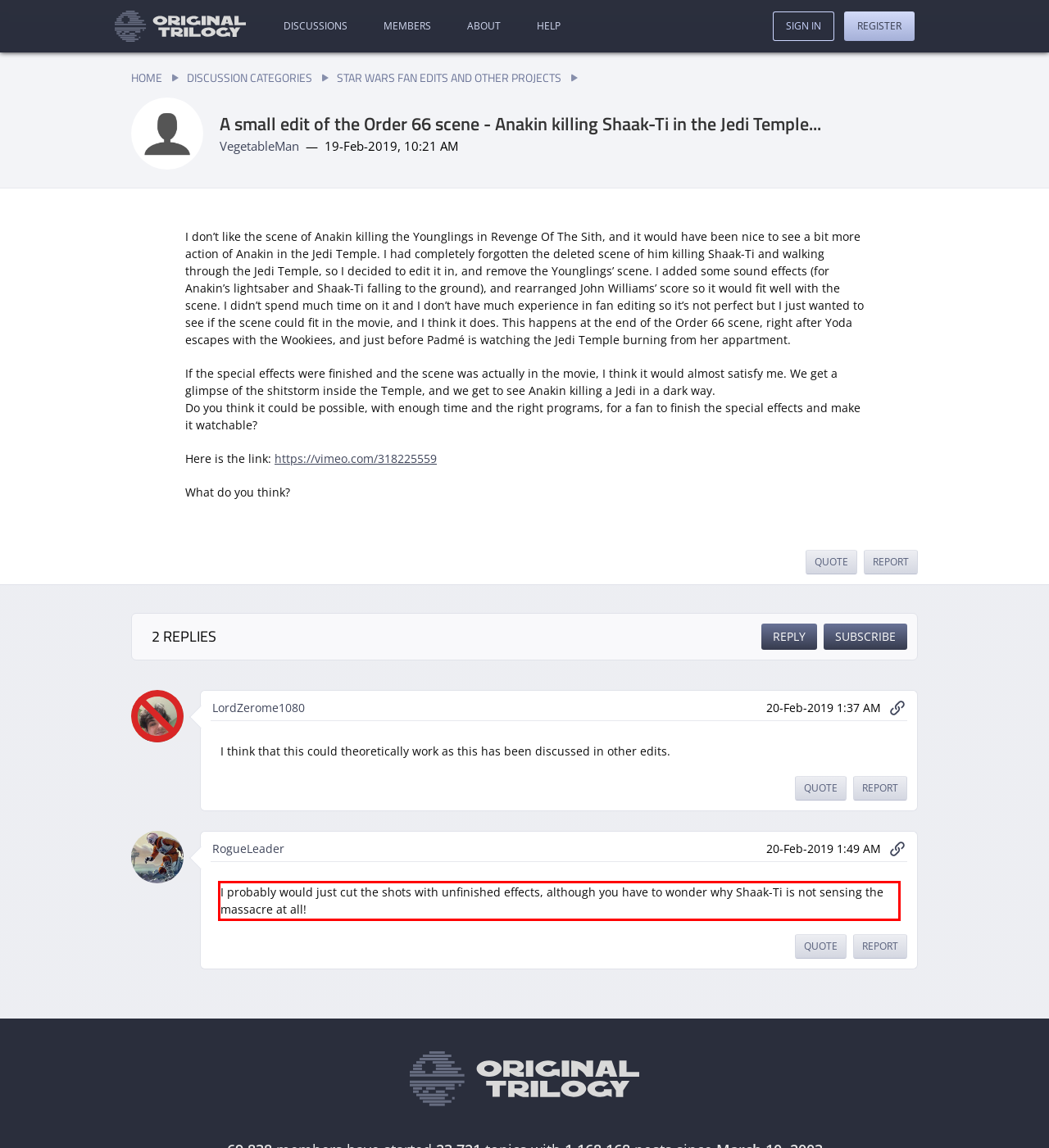Within the screenshot of the webpage, locate the red bounding box and use OCR to identify and provide the text content inside it.

I probably would just cut the shots with unfinished effects, although you have to wonder why Shaak-Ti is not sensing the massacre at all!